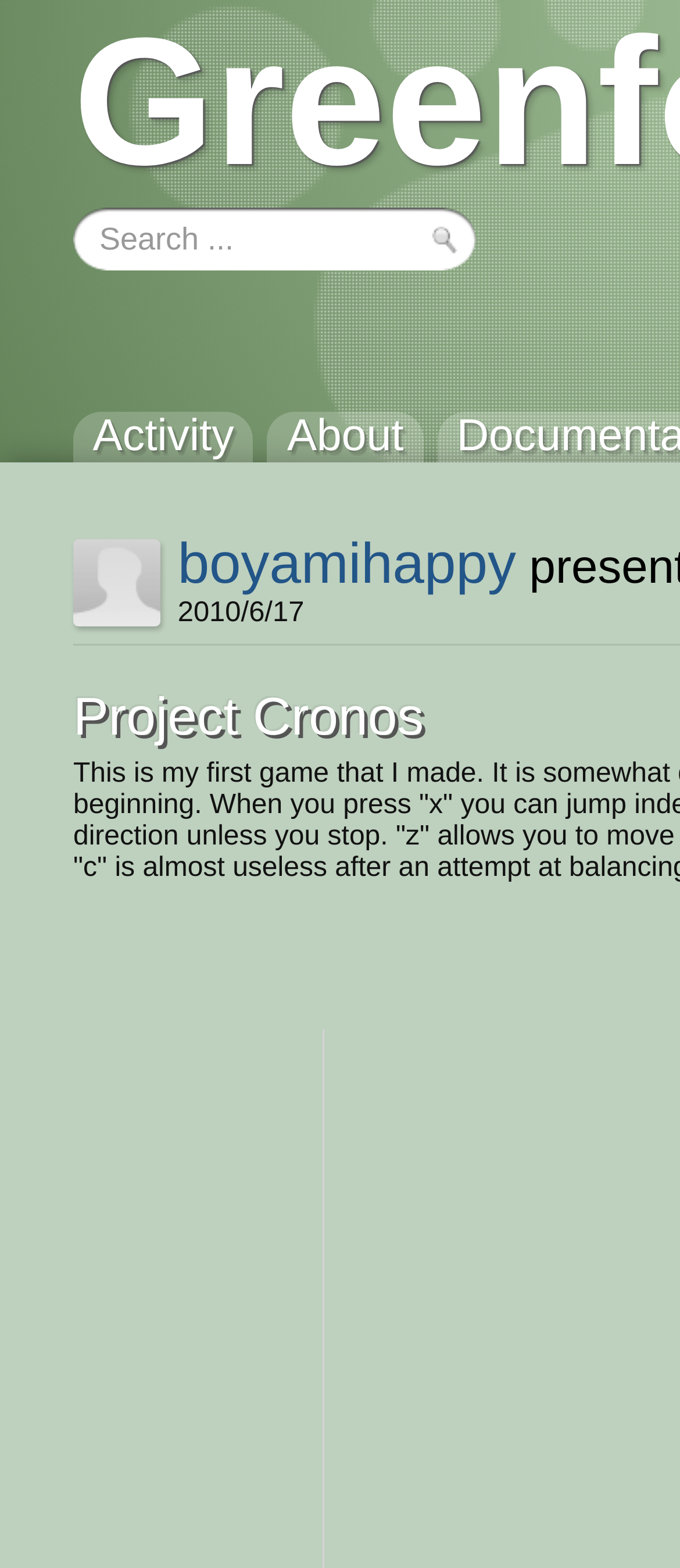Create a full and detailed caption for the entire webpage.

The webpage is titled "Greenfoot | Project Cronos" and has a search bar at the top, which is a textbox with a placeholder text "Search..." located at the top-left corner of the page. To the right of the search bar, there is a button. 

Below the search bar, there are three links: "Activity", "About", and "boyamihappy". The "Activity" and "About" links are positioned side by side, with "Activity" on the left and "About" on the right. Each of these links has a corresponding heading with the same text. 

Below the "Activity" and "About" links, there is another "boyamihappy" link, which is accompanied by an image. To the right of this link, there is a text "2010/6/17".